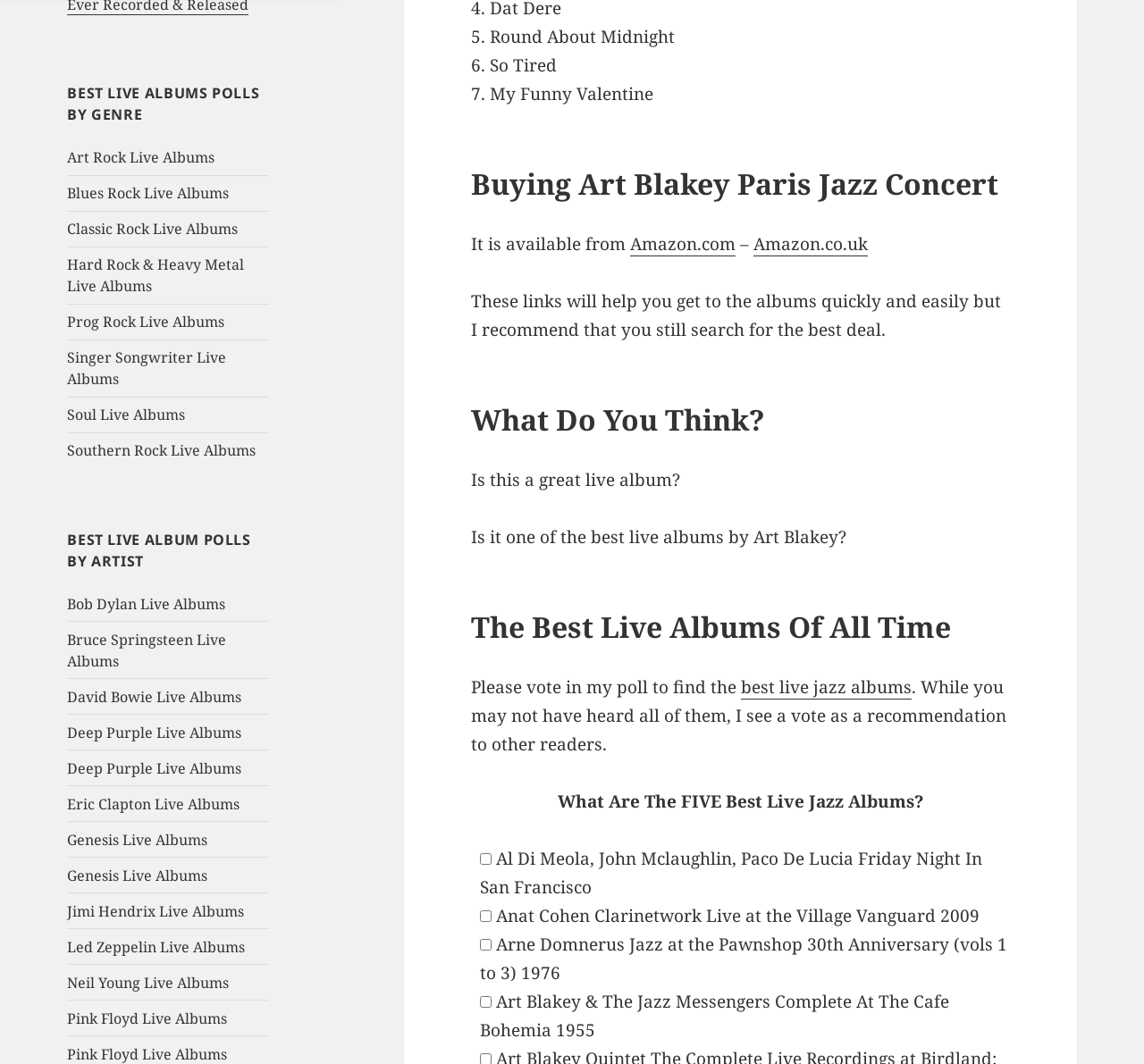Determine the bounding box coordinates of the UI element described below. Use the format (top-left x, top-left y, bottom-right x, bottom-right y) with floating point numbers between 0 and 1: Amazon.com

[0.551, 0.219, 0.643, 0.241]